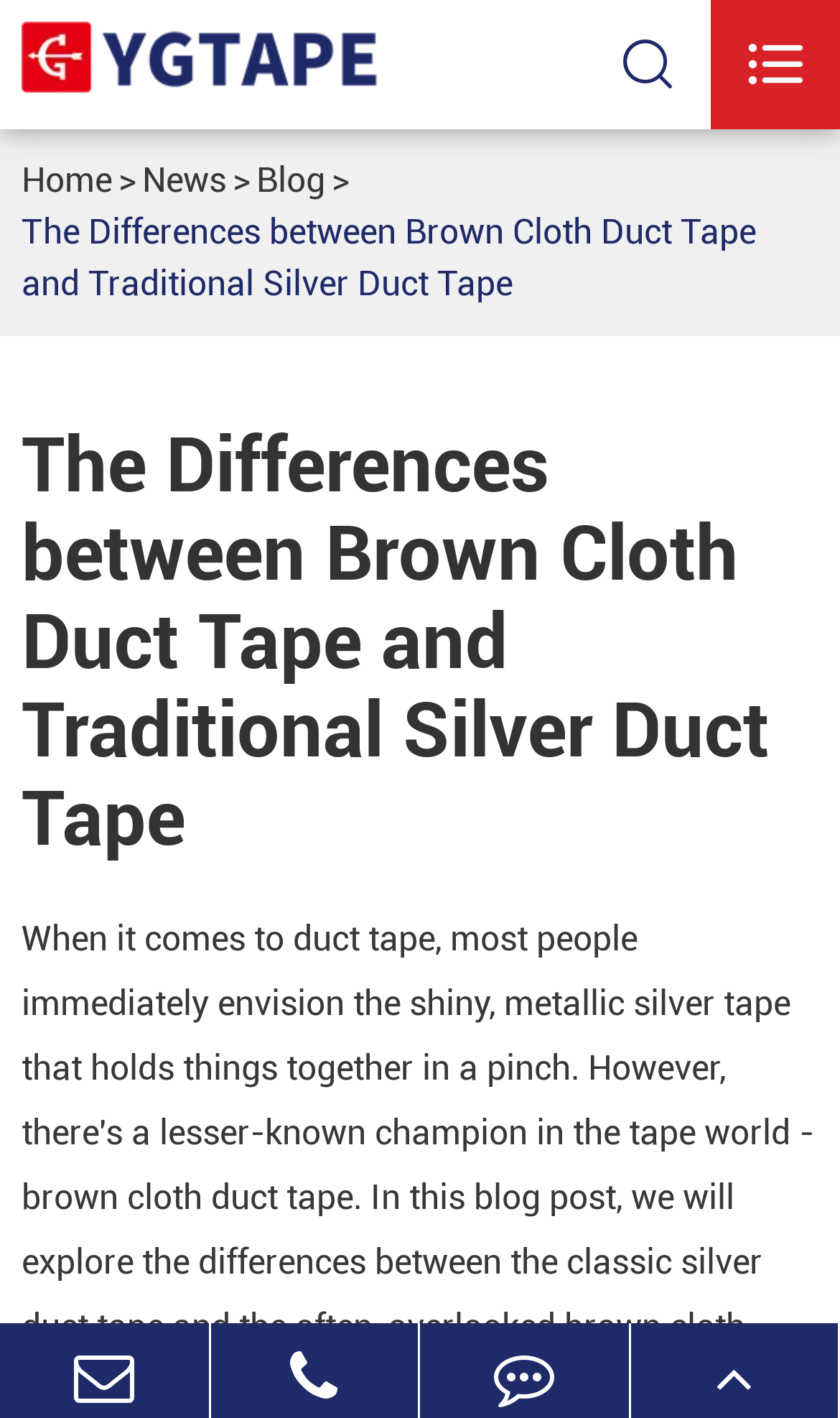Create a detailed description of the webpage's content and layout.

The webpage is about the differences between brown cloth duct tape and traditional silver duct tape. At the top left corner, there is a logo of Shanghai Yongguan Adhesive Products Corp., Ltd., which is also a link to the company's homepage. Next to the logo, there are four navigation links: "Home", "News", "Blog", and the current page "The Differences between Brown Cloth Duct Tape and Traditional Silver Duct Tape". 

Below the navigation links, there is a main heading that repeats the title of the webpage. The main content of the webpage is not explicitly described in the accessibility tree, but it is likely to be a detailed comparison between the two types of duct tapes, given the title and the meta description. 

At the bottom of the page, there is a static text displaying a phone number, 021-59835246.